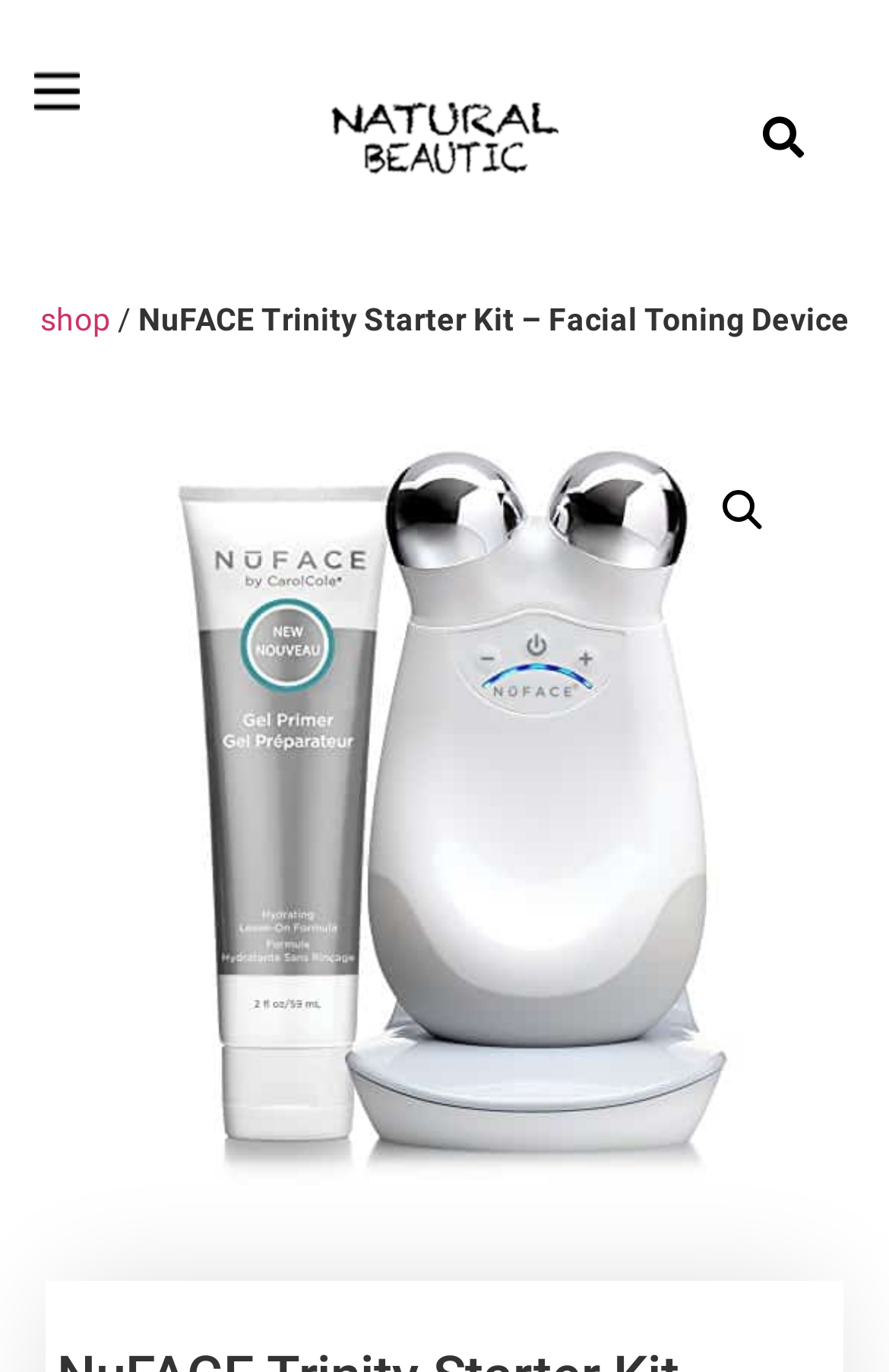What is the purpose of the magnifying glass icon? Analyze the screenshot and reply with just one word or a short phrase.

Search